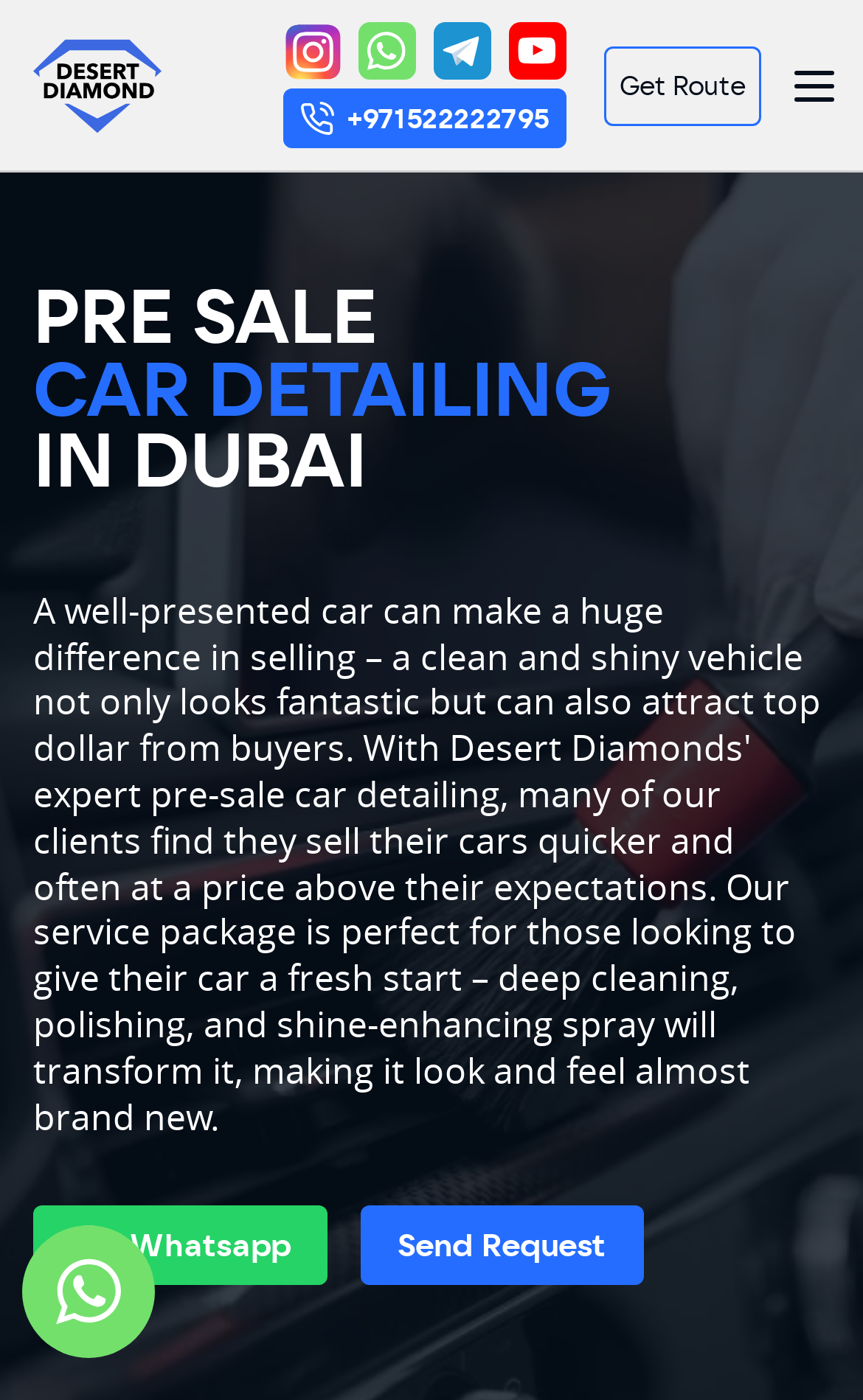Highlight the bounding box coordinates of the element you need to click to perform the following instruction: "Open Instagram."

[0.328, 0.016, 0.395, 0.057]